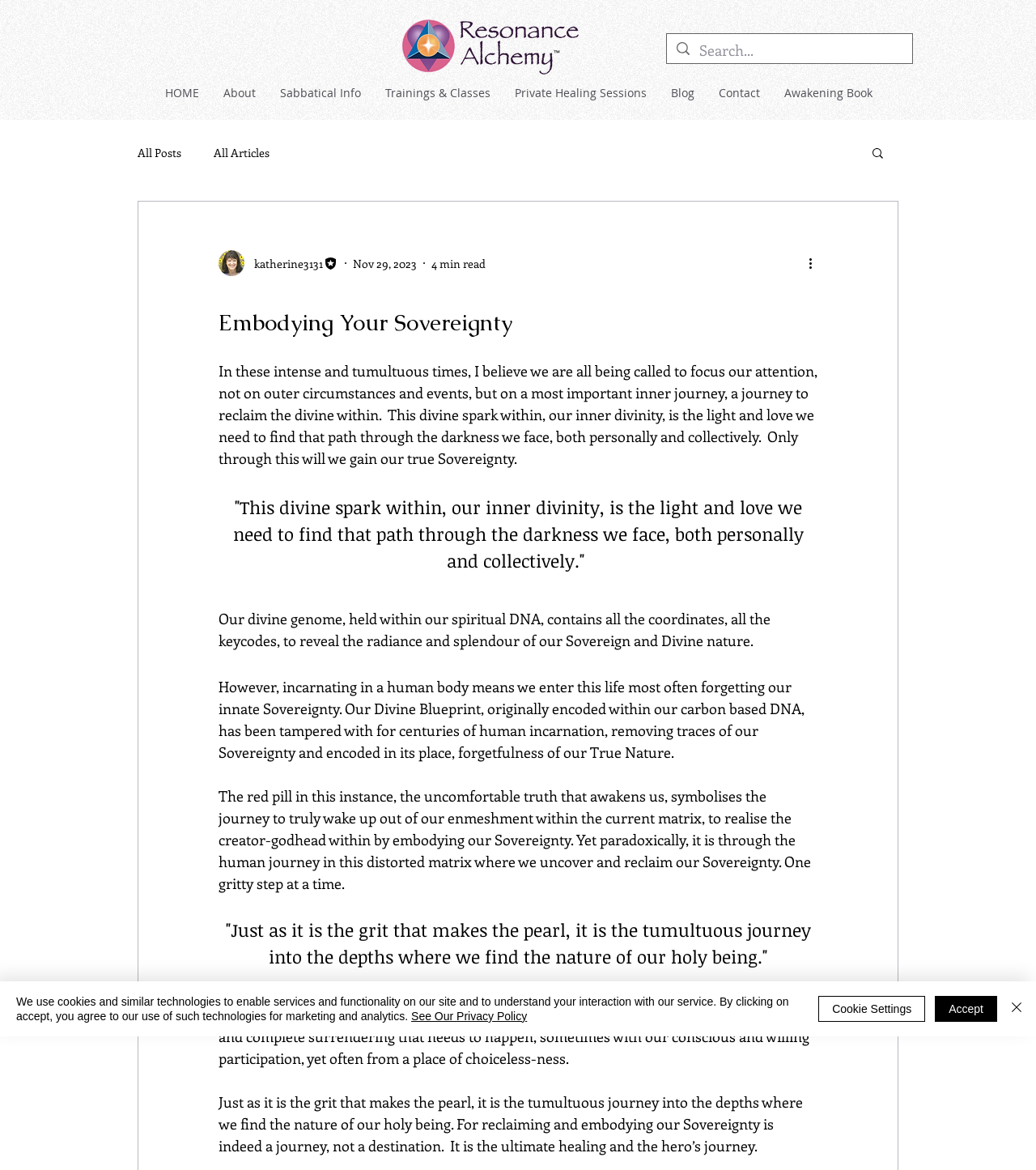Find and provide the bounding box coordinates for the UI element described with: "Private Healing Sessions".

[0.485, 0.069, 0.636, 0.089]